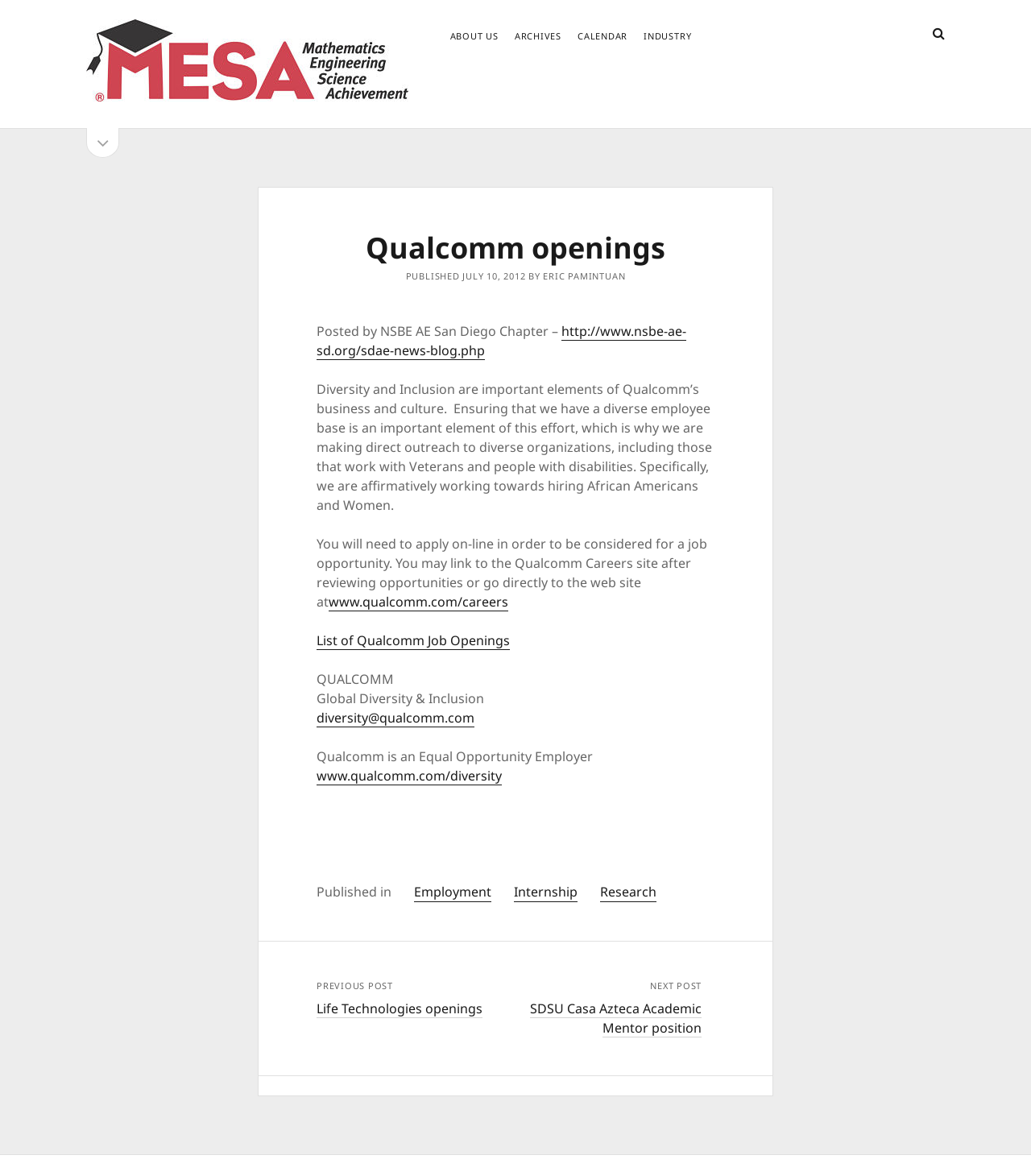What is the name of the alliance?
Provide a detailed answer to the question, using the image to inform your response.

I found the answer by looking at the top-left corner of the webpage, where there is a link with the text 'San Diego MESA Alliance'. This suggests that the webpage is related to this alliance, and therefore, the name of the alliance is 'San Diego MESA Alliance'.